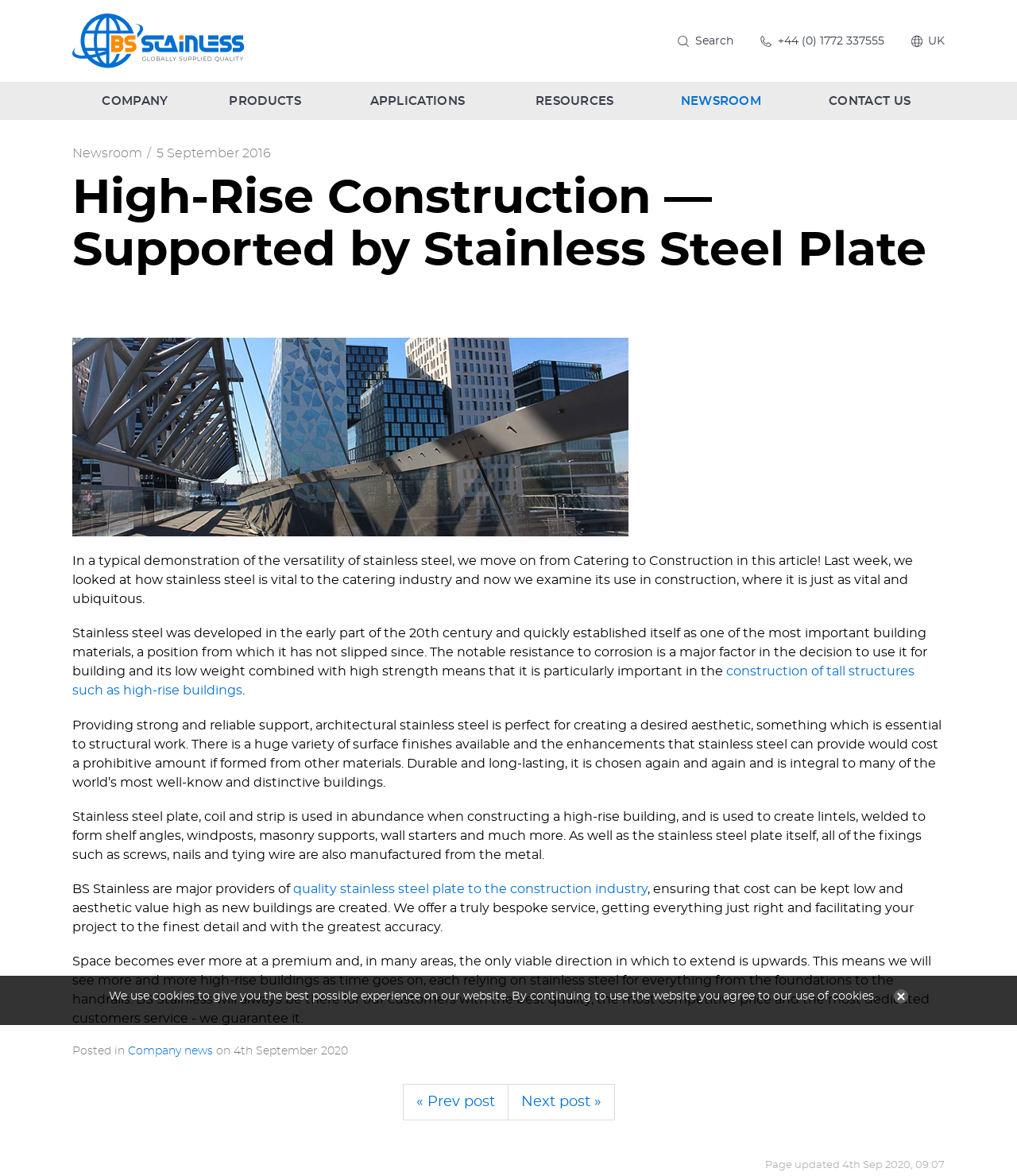Specify the bounding box coordinates of the element's region that should be clicked to achieve the following instruction: "Visit the 'NEWSROOM' page". The bounding box coordinates consist of four float numbers between 0 and 1, in the format [left, top, right, bottom].

[0.071, 0.125, 0.14, 0.136]